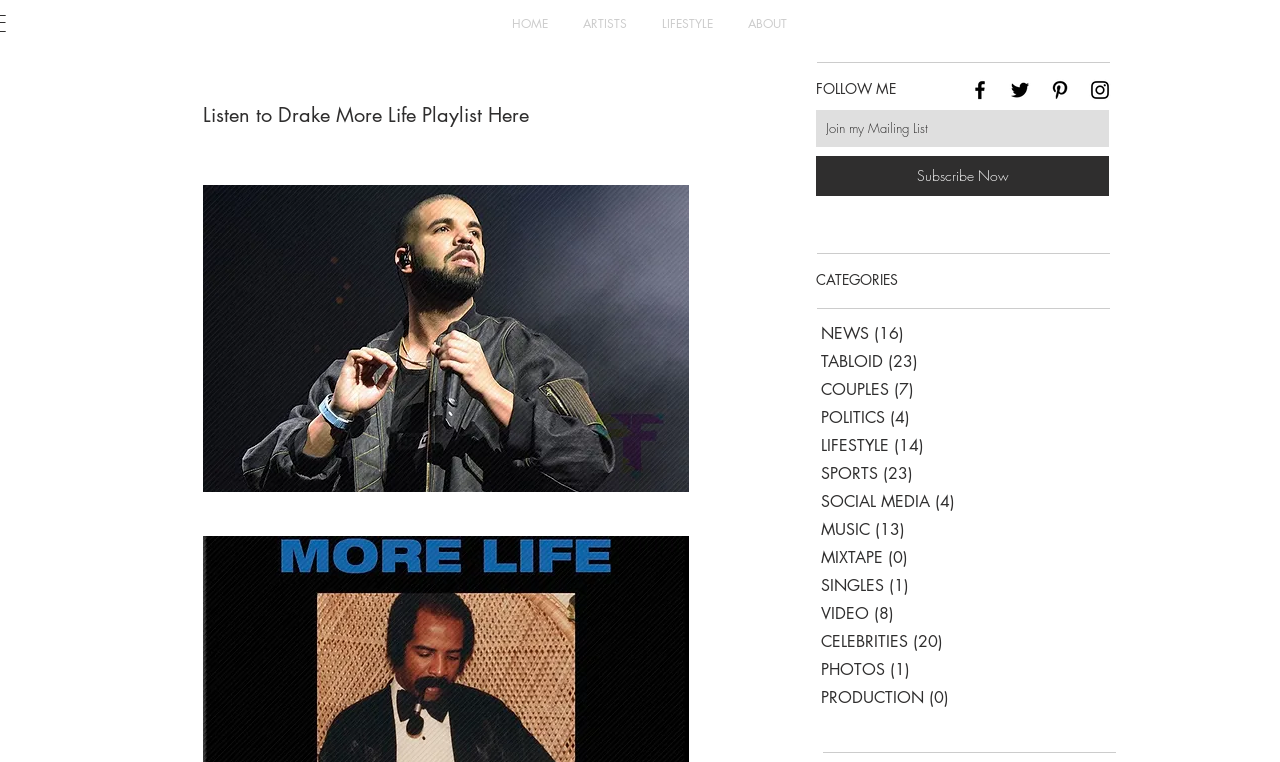How many social media icons are displayed?
Make sure to answer the question with a detailed and comprehensive explanation.

In the Social Bar region, there are four social media icons displayed, which are Facebook, Twitter, Pinterest, and Instagram, each with a corresponding link and image.